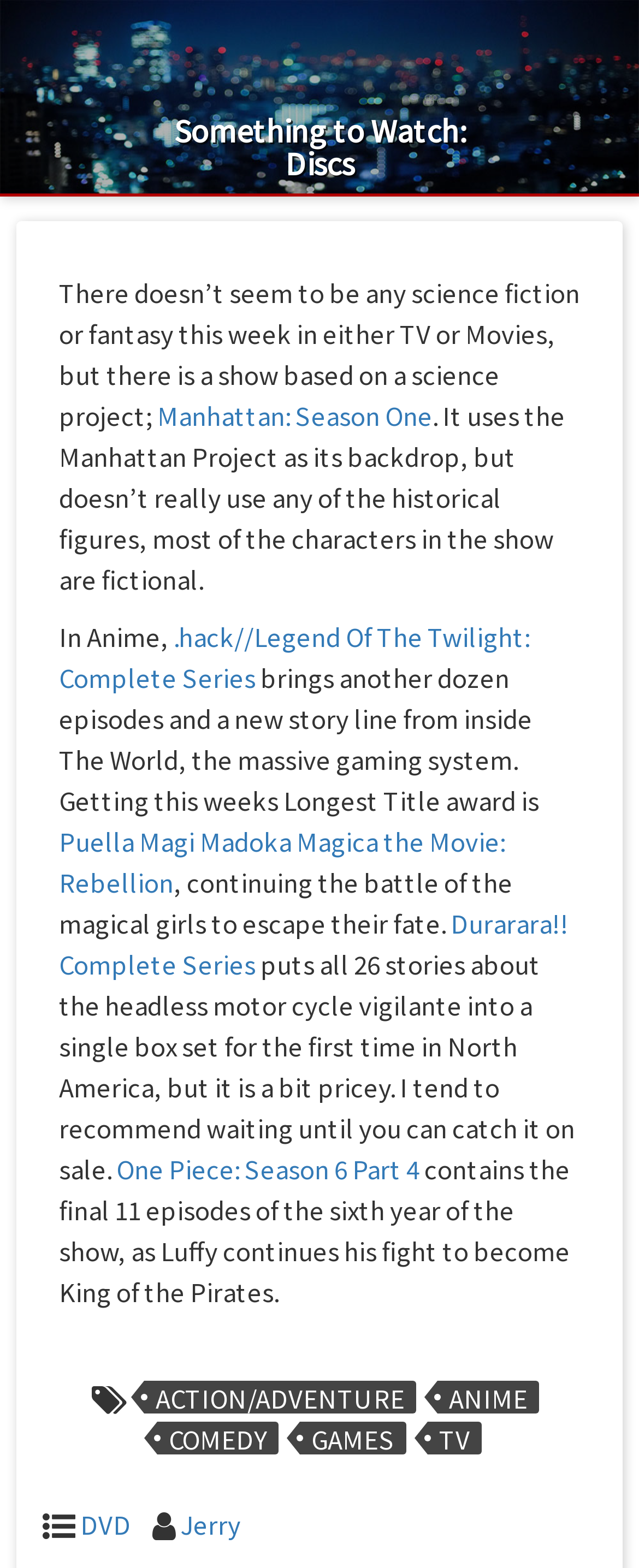What is the title of the listbox?
Please provide a single word or phrase based on the screenshot.

Something to Watch: Discs